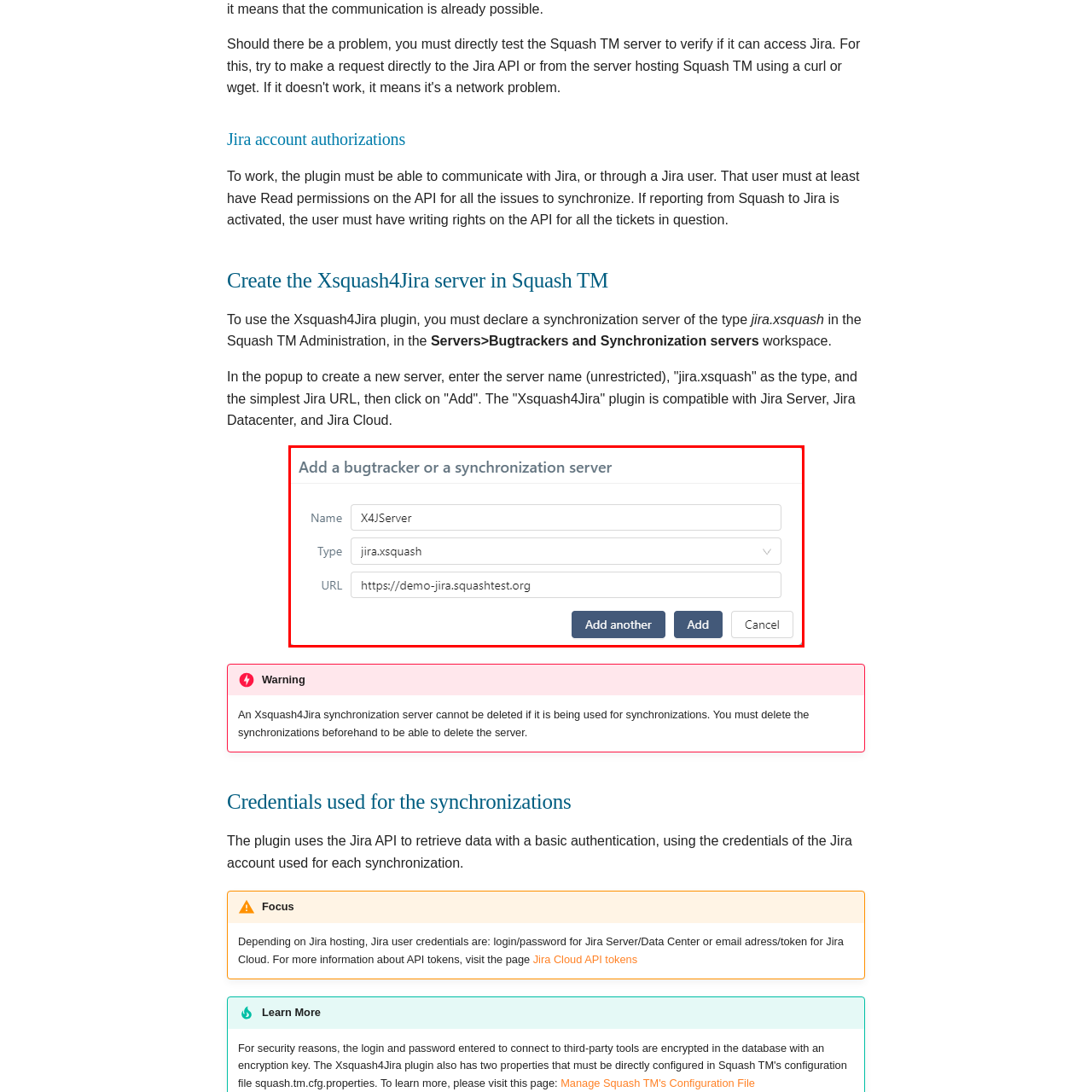Offer a comprehensive description of the image enclosed by the red box.

This image presents a user interface dialogue for adding a bugtracker or synchronization server within the system. The form prompts the user to input essential details for the new server configuration. 

- **Name Field**: The user is required to provide a name for the synchronization server, examples like "X4J/Server" can be entered here.
- **Type Dropdown**: The user selects the server type, with "jira.xsquash" listed as an available option for integration with Jira.
- **URL Field**: The interface includes a field to input the server's URL, demonstrating a sample URL provided as "https://demo-jira.squashtest.org".

The dialogue is equipped with action buttons, allowing the user to either add another server or confirm the addition by clicking "Add", alongside an option to cancel the operation. This setup highlights user-friendly features essential for configuring synchronization between the Squash TM platform and the Jira API.